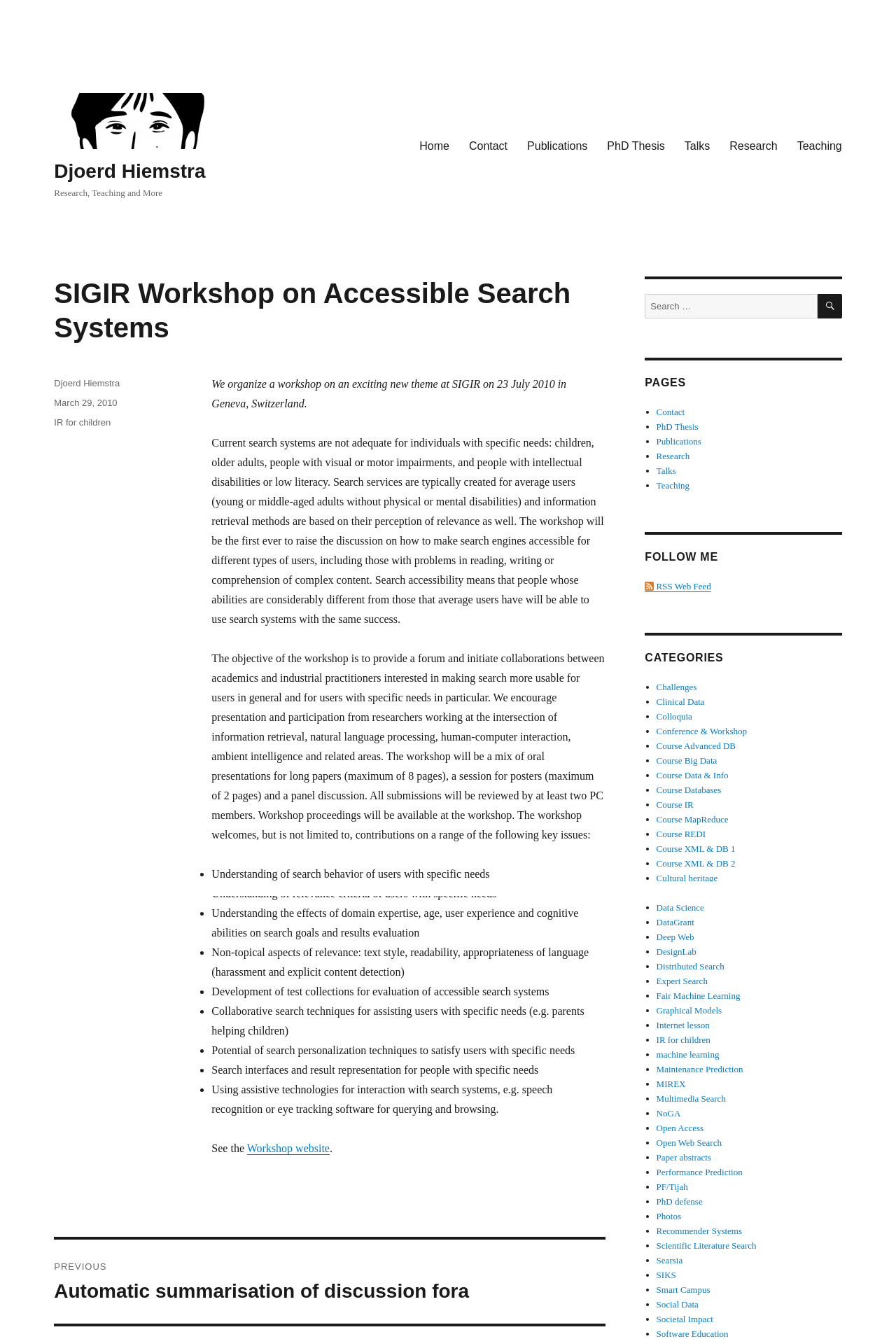Identify the bounding box coordinates for the element that needs to be clicked to fulfill this instruction: "Search for something". Provide the coordinates in the format of four float numbers between 0 and 1: [left, top, right, bottom].

[0.72, 0.22, 0.94, 0.238]